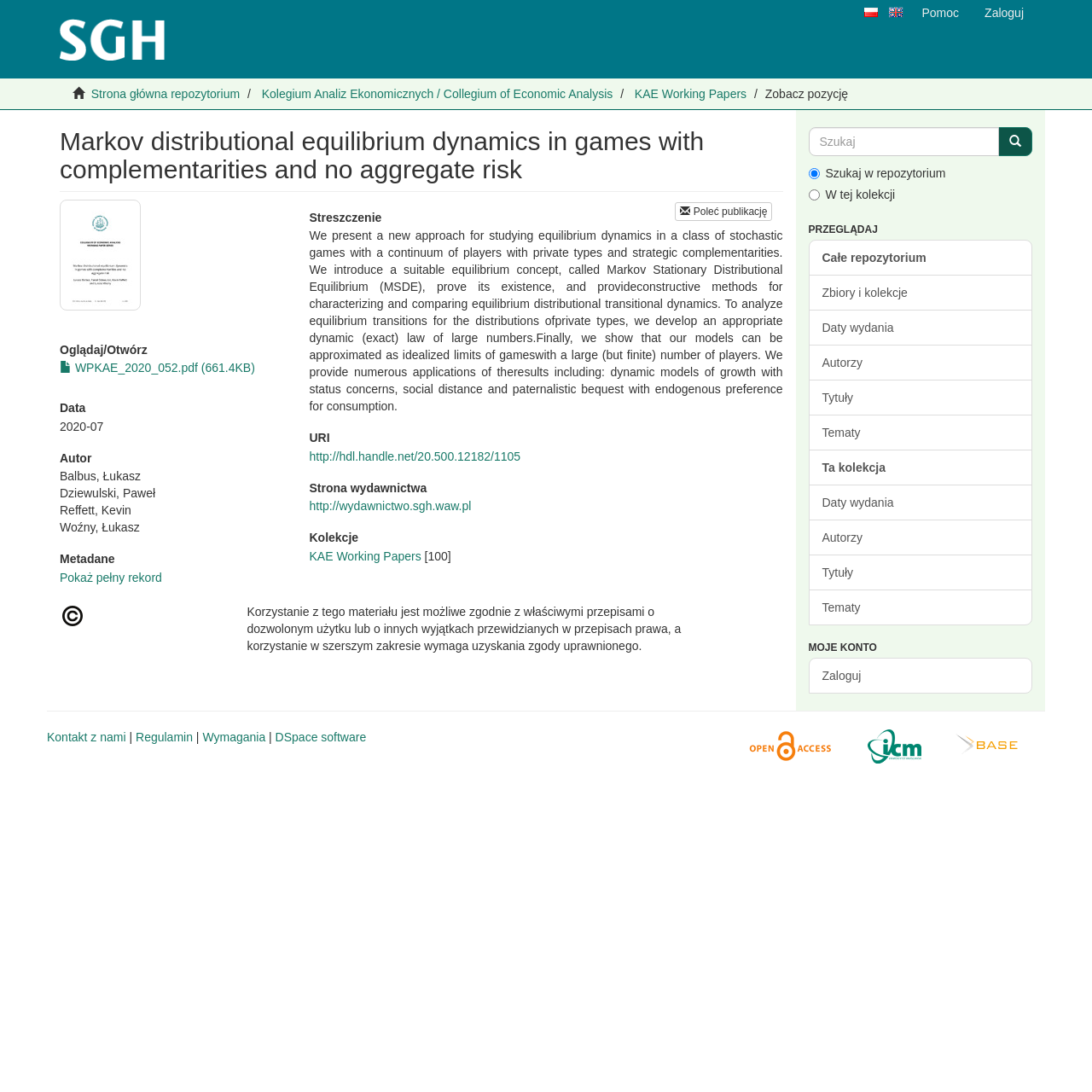Provide a one-word or one-phrase answer to the question:
What is the publication date of the paper?

2020-07